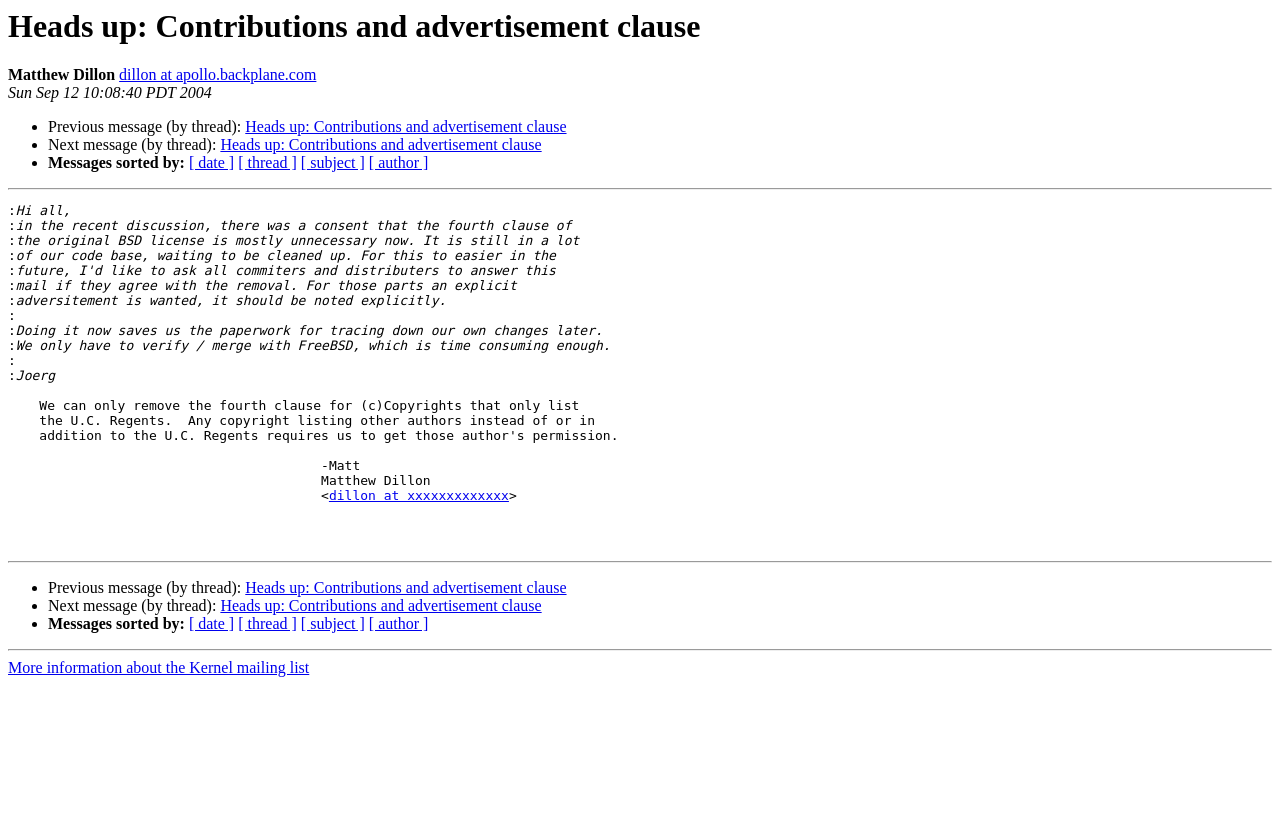What is the purpose of the message?
By examining the image, provide a one-word or phrase answer.

Discussion about BSD license